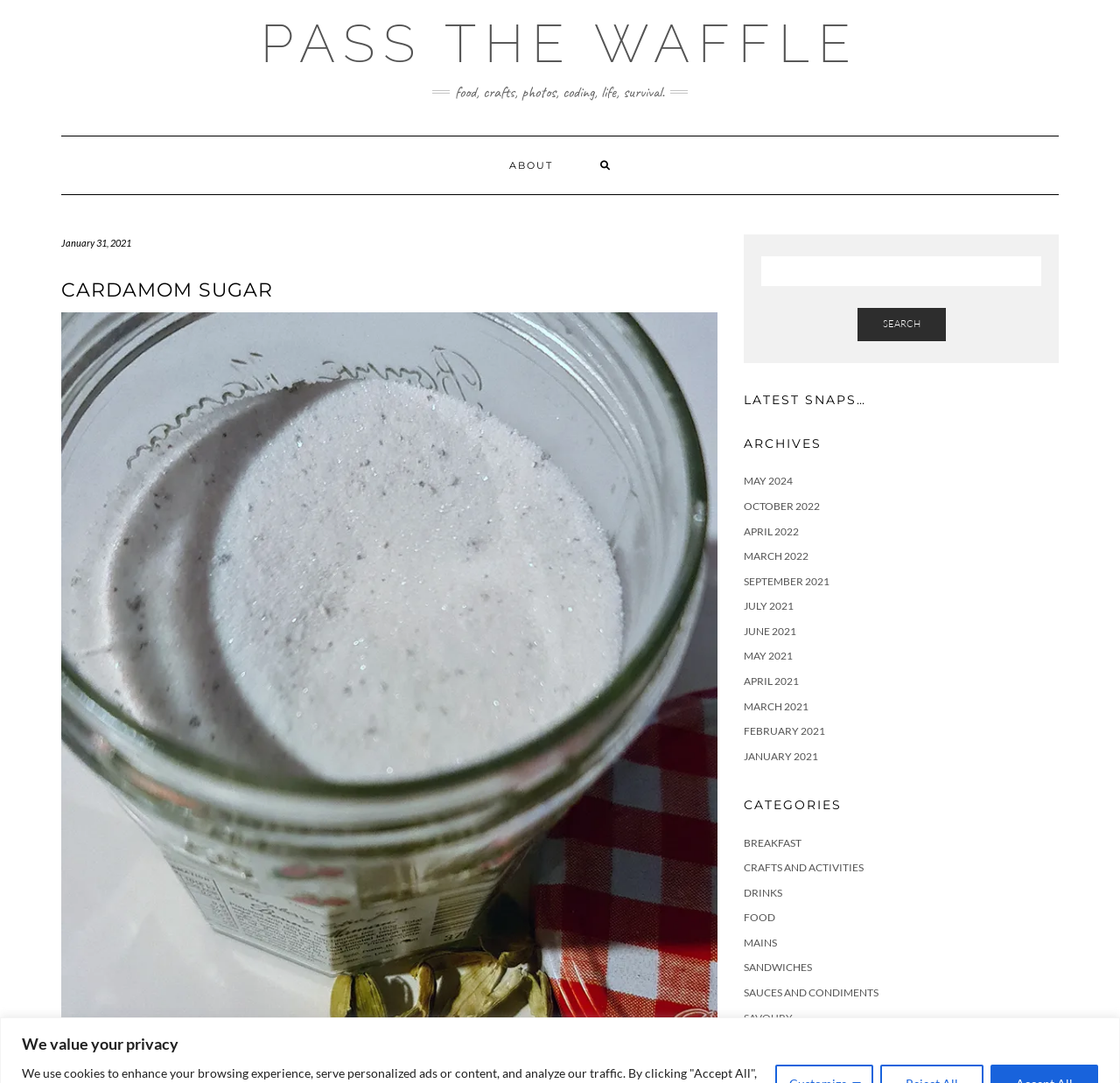Locate the bounding box coordinates of the clickable area needed to fulfill the instruction: "Click on the PASS THE WAFFLE link".

[0.233, 0.012, 0.767, 0.069]